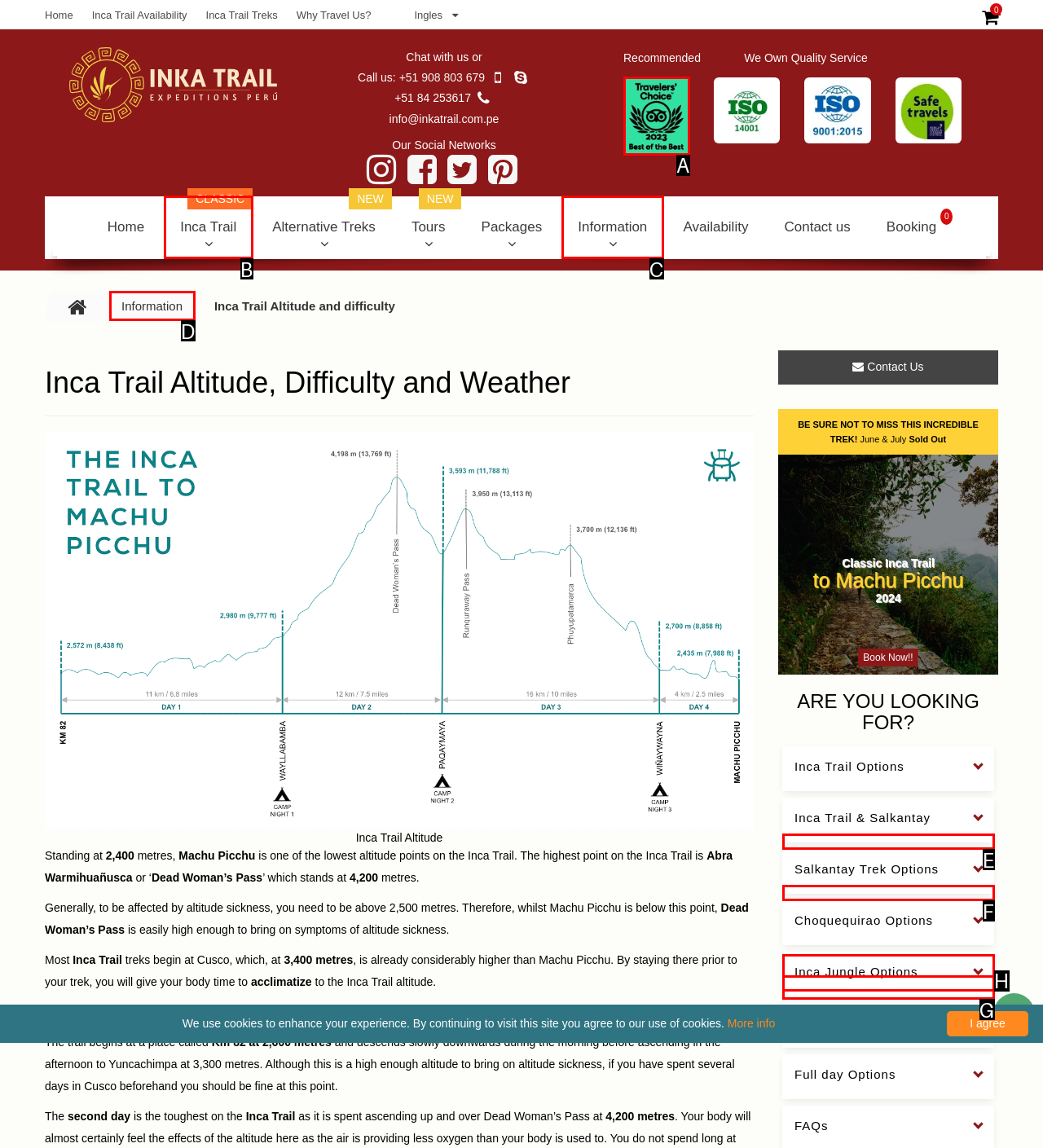Identify the correct option to click in order to complete this task: View Tripadvisor
Answer with the letter of the chosen option directly.

A